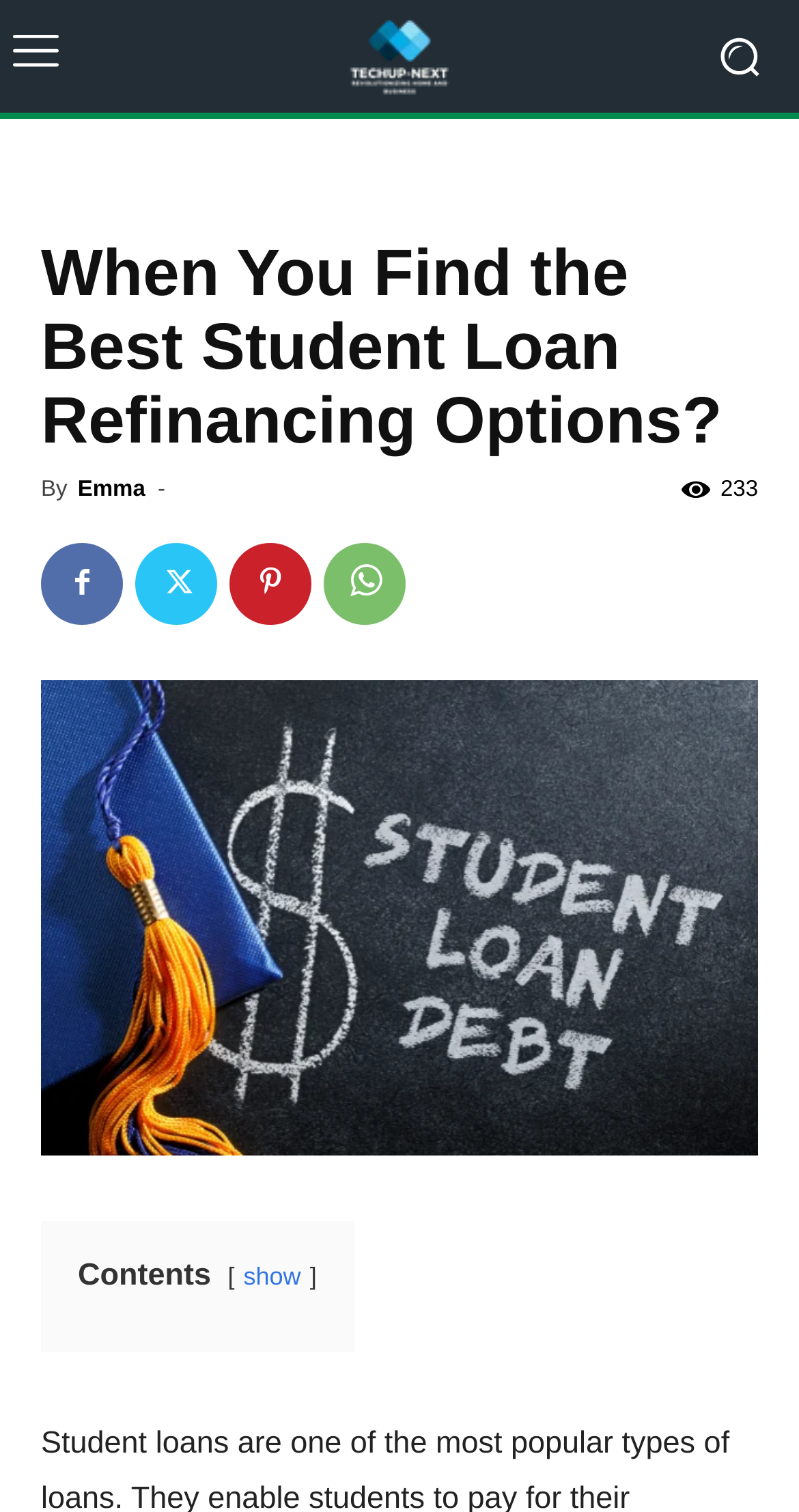Find the bounding box coordinates of the clickable area that will achieve the following instruction: "Click the Tech Up Next favicon".

[0.231, 0.005, 0.769, 0.07]